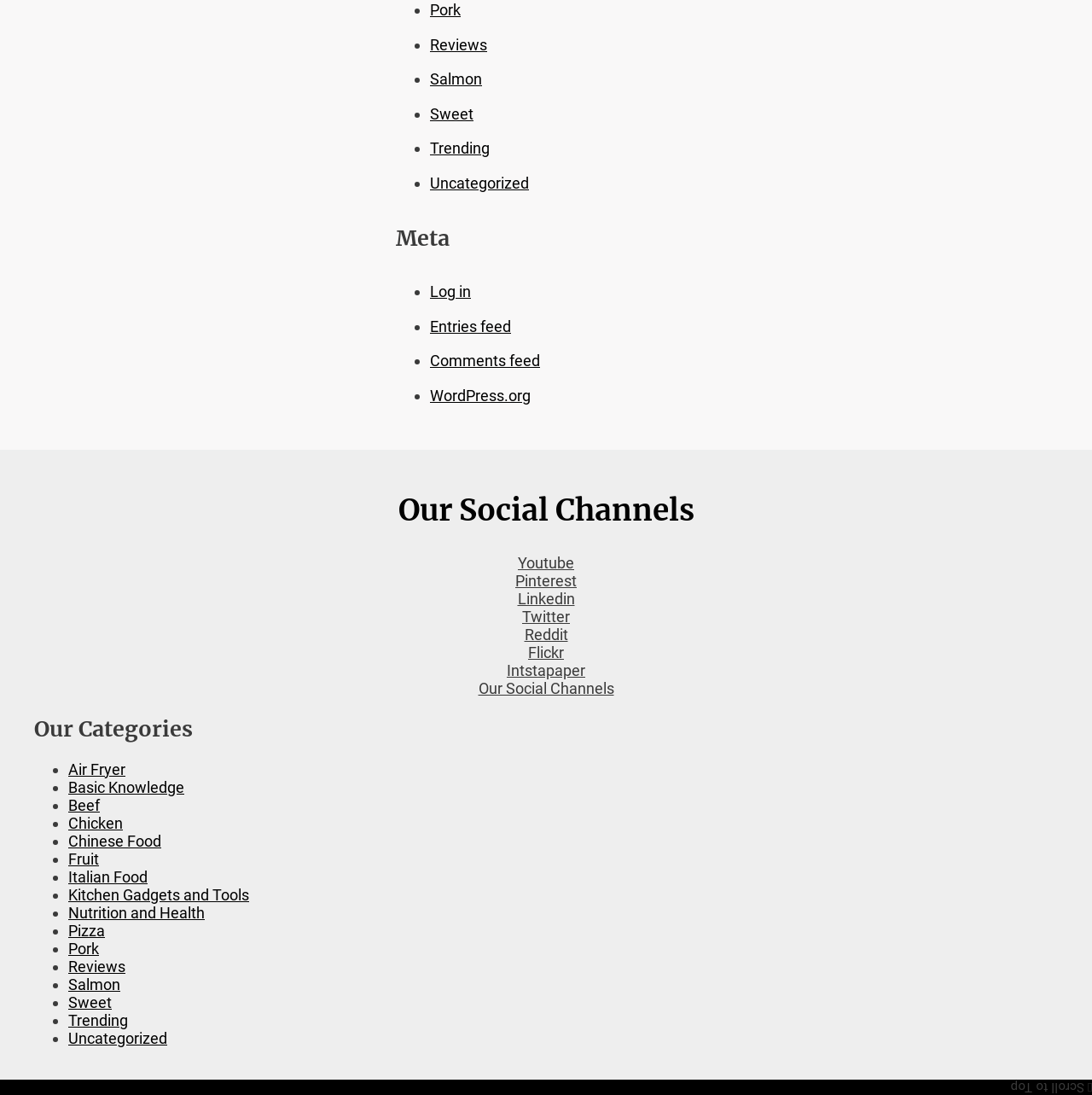Provide a single word or phrase to answer the given question: 
What is the first link in the navigation menu?

Pork